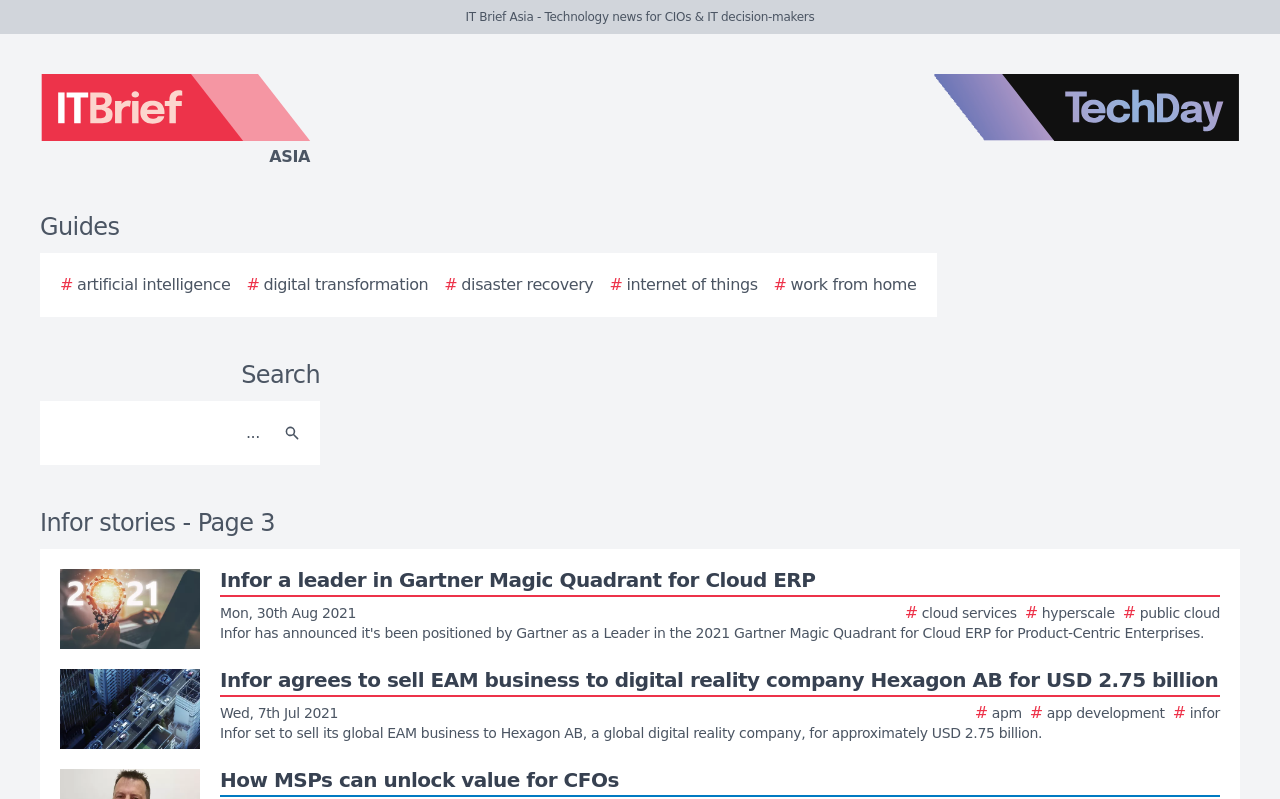Show the bounding box coordinates for the HTML element as described: "aria-label="Search" name="search" placeholder="..."".

[0.038, 0.512, 0.212, 0.572]